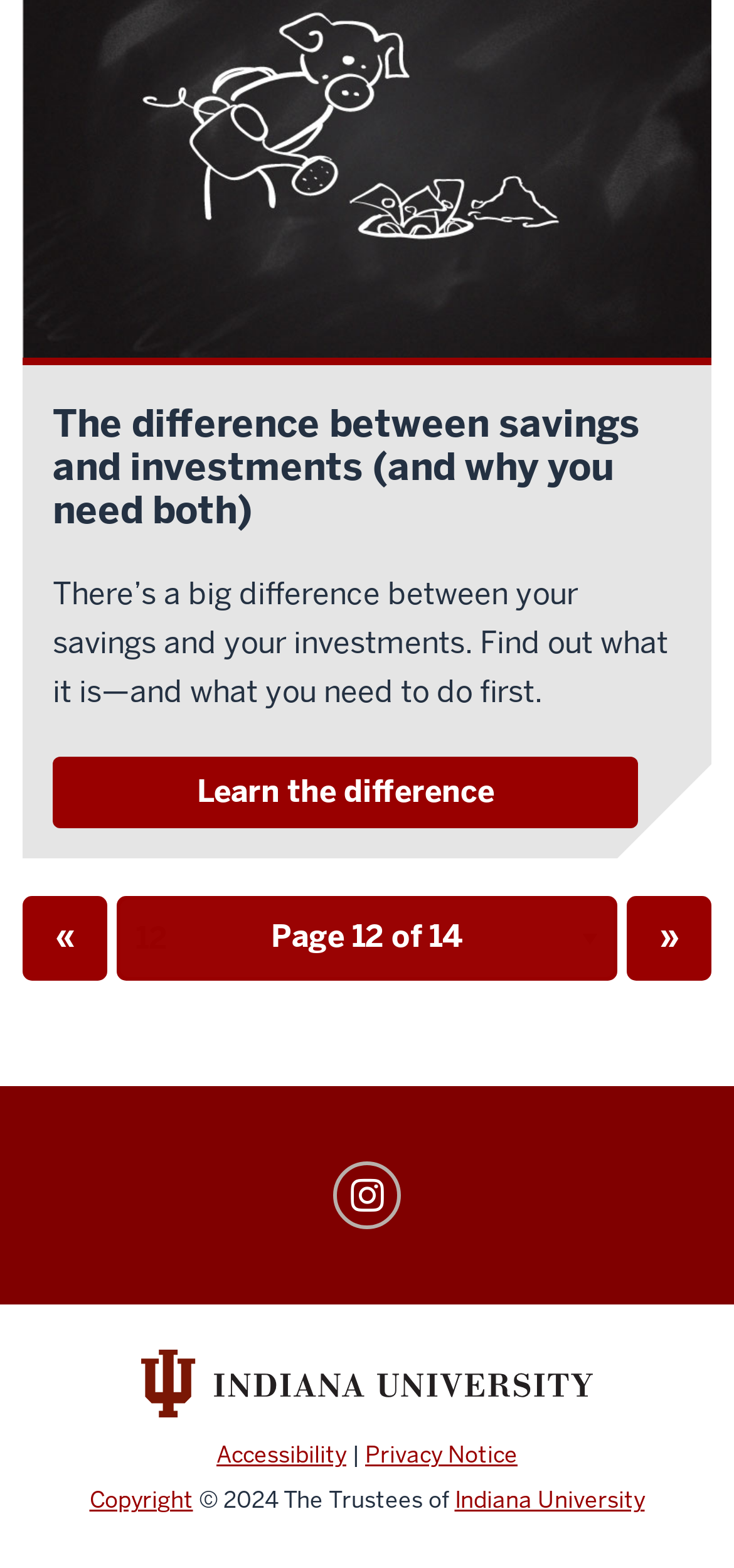What social media channel is mentioned?
Refer to the image and provide a one-word or short phrase answer.

Instagram